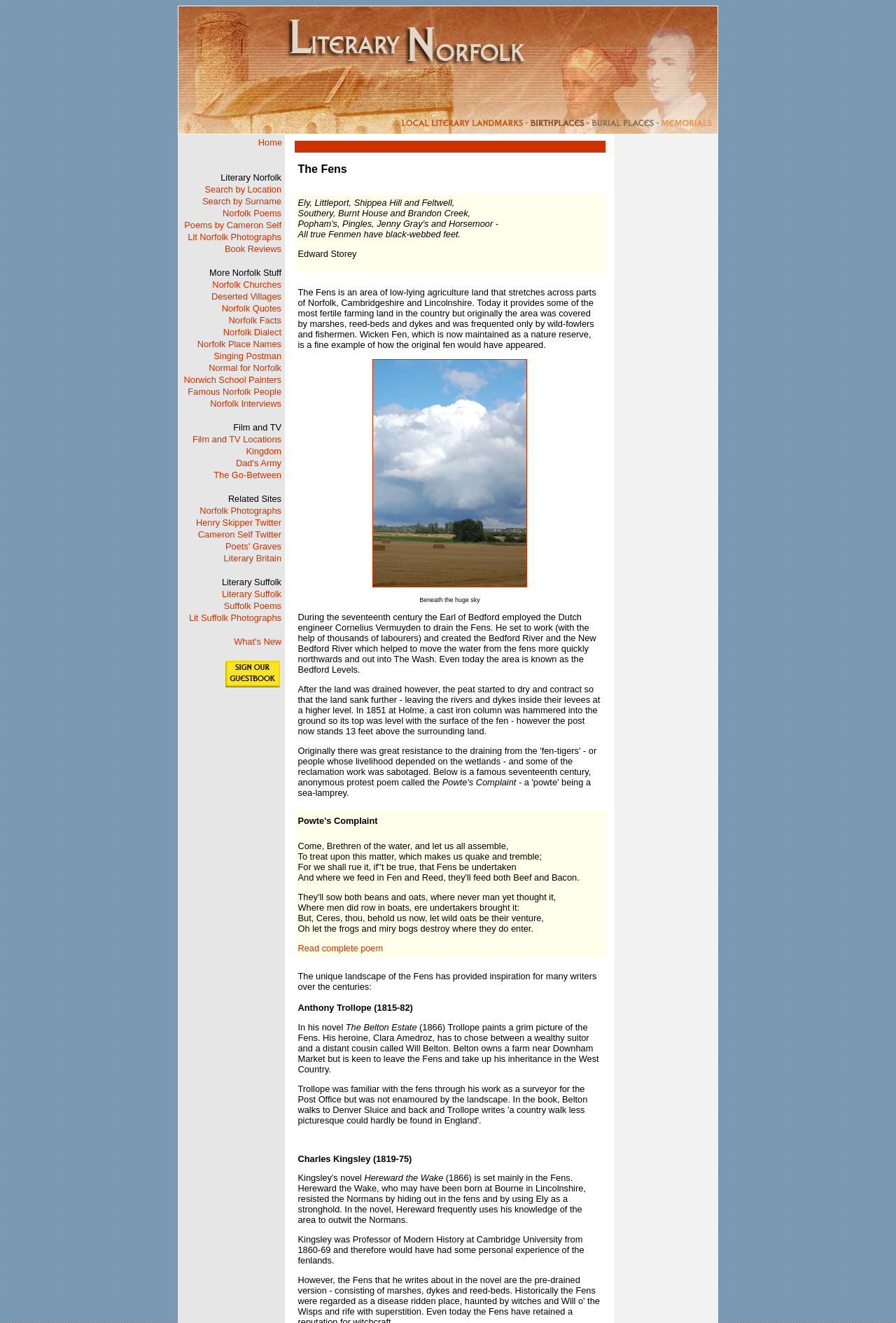Please identify the bounding box coordinates of the element's region that should be clicked to execute the following instruction: "Click on Search by Location". The bounding box coordinates must be four float numbers between 0 and 1, i.e., [left, top, right, bottom].

[0.228, 0.139, 0.314, 0.147]